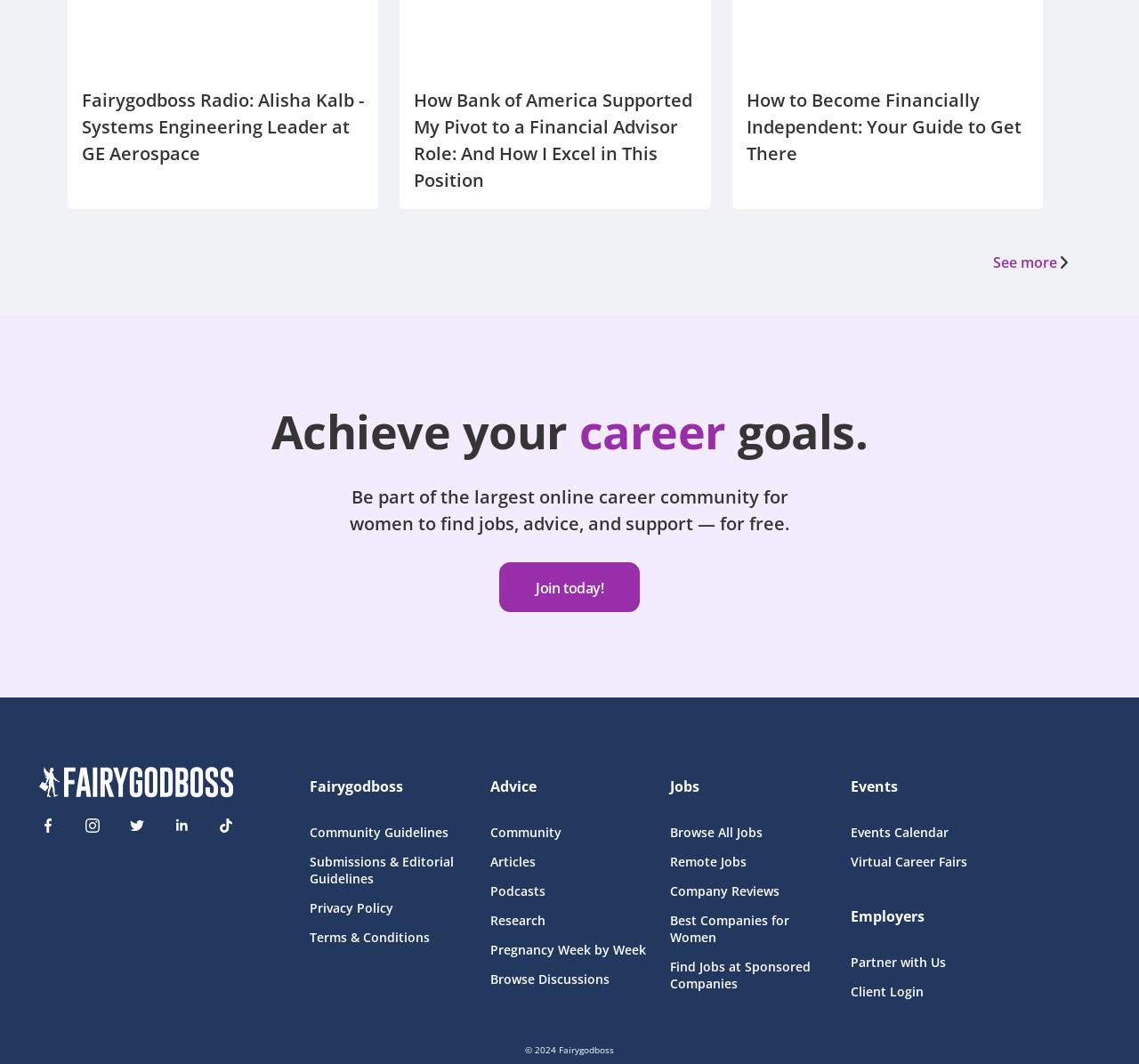What is the copyright year of the website?
Look at the image and answer with only one word or phrase.

2024